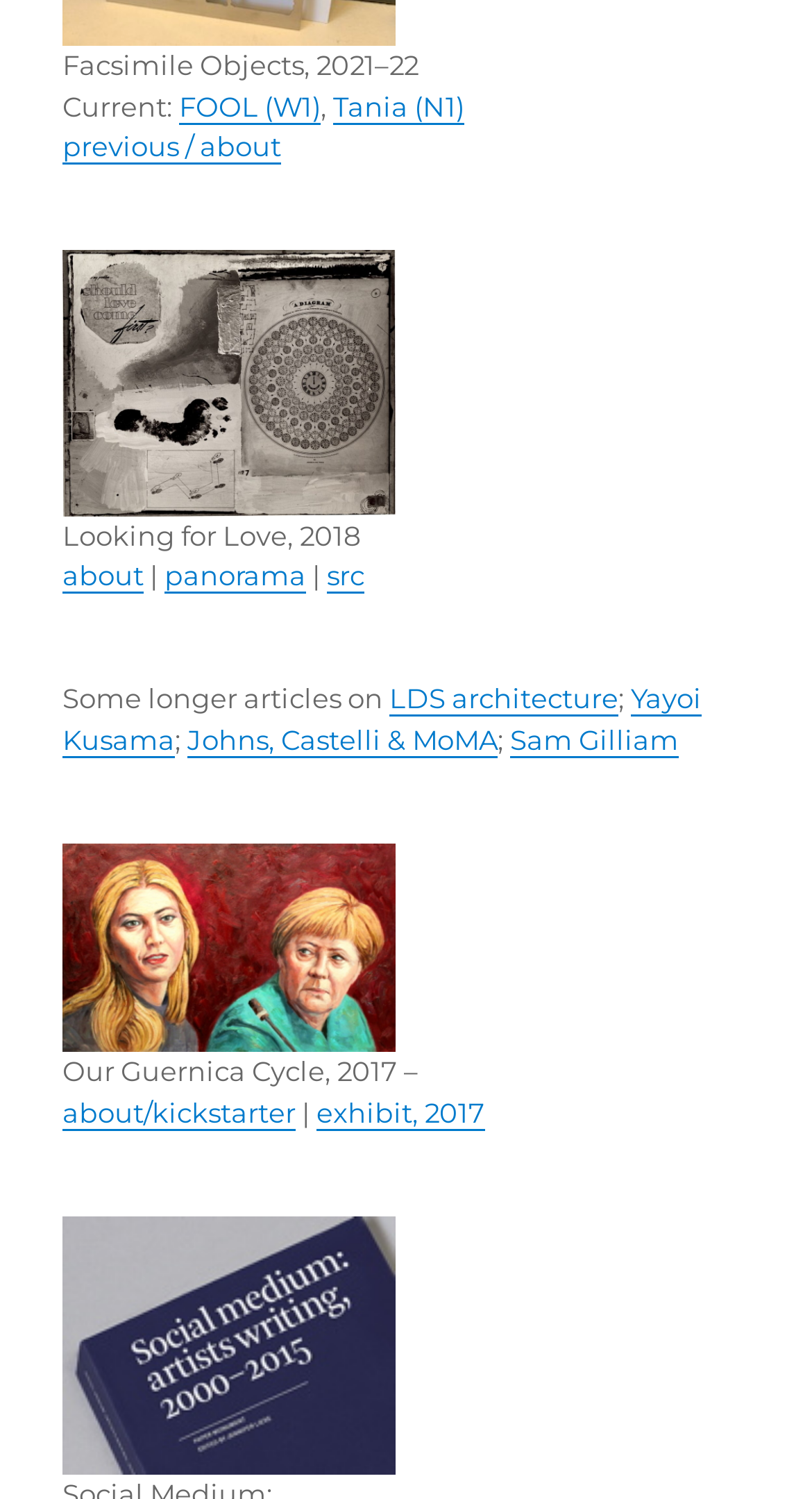Find the bounding box coordinates for the element that must be clicked to complete the instruction: "Read about LDS architecture". The coordinates should be four float numbers between 0 and 1, indicated as [left, top, right, bottom].

[0.479, 0.455, 0.761, 0.477]